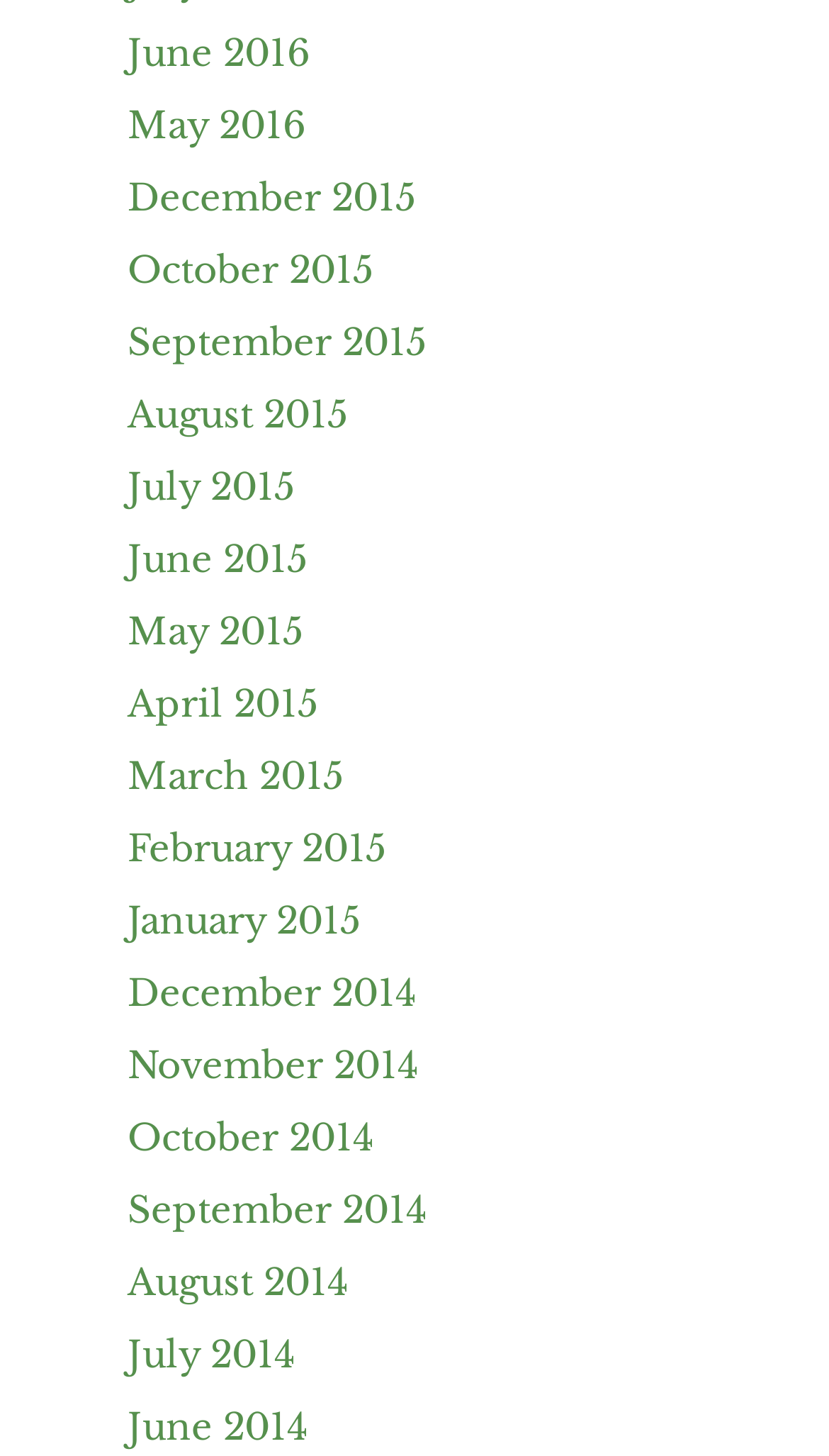Determine the coordinates of the bounding box for the clickable area needed to execute this instruction: "browse August 2014 archives".

[0.154, 0.867, 0.421, 0.897]